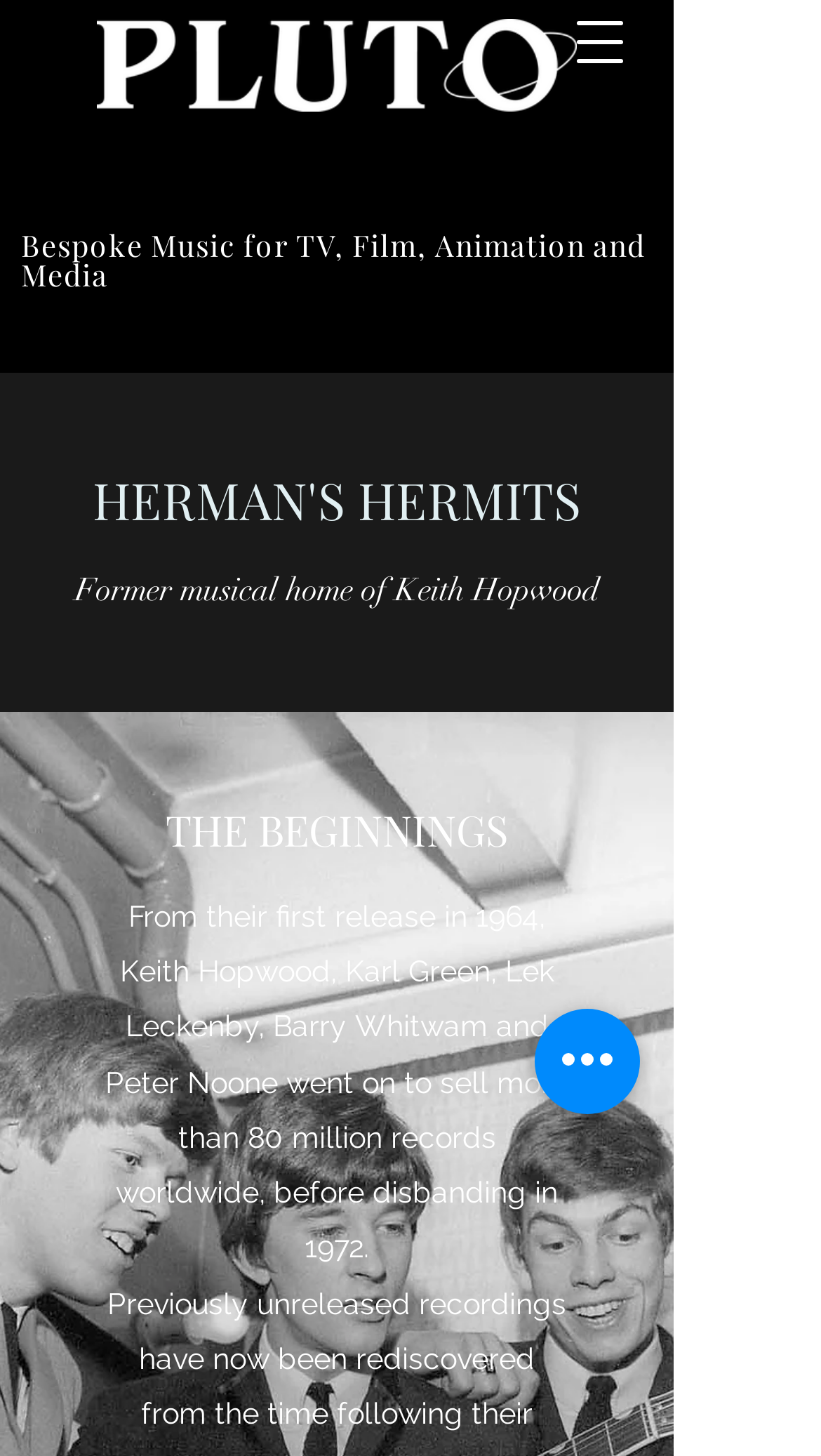Determine the main headline of the webpage and provide its text.

Music for Picture